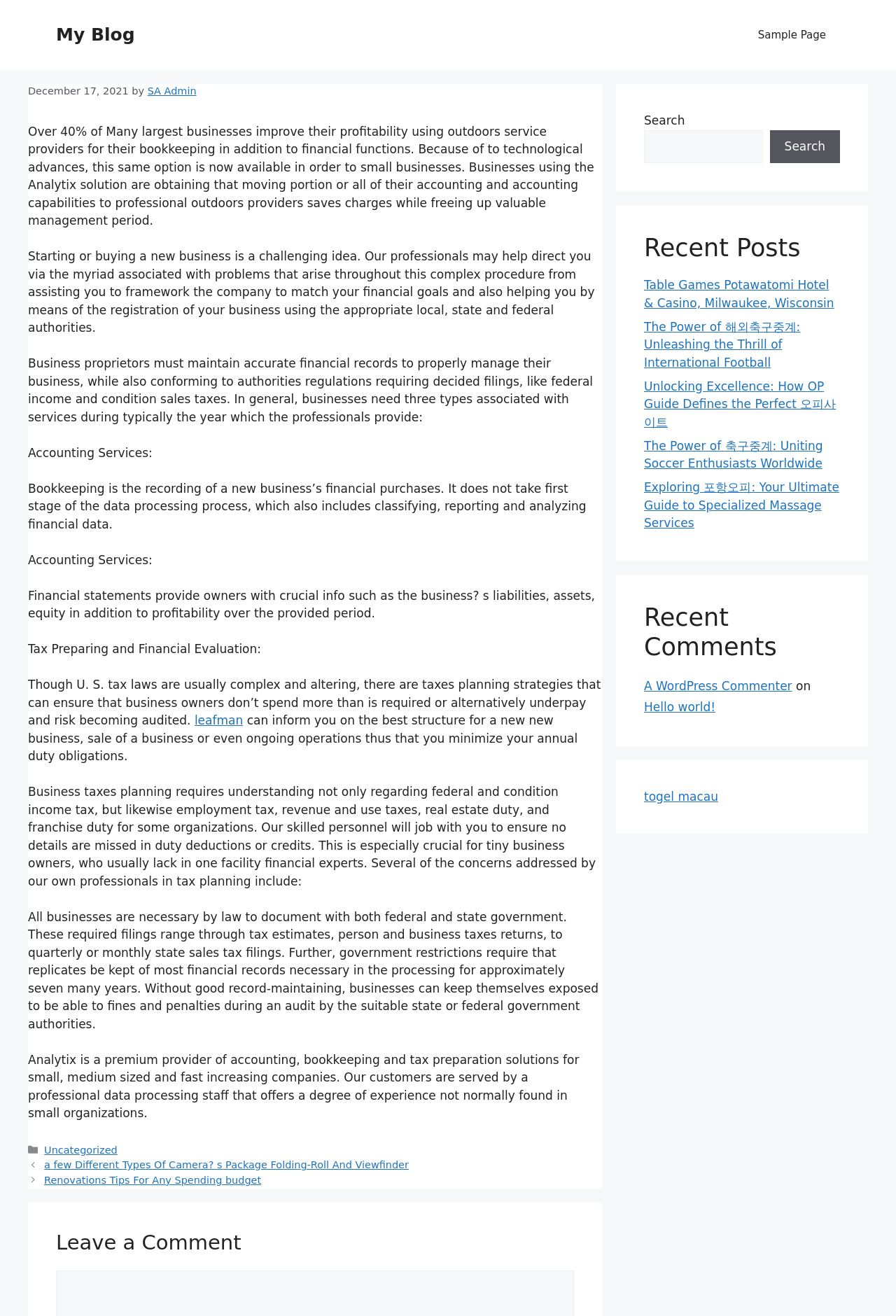What is the name of the author of the blog post?
Please provide a comprehensive answer based on the details in the screenshot.

The author of the blog post is identified as 'SA Admin' in the byline at the top of the article, which suggests that this person is the creator of the content.